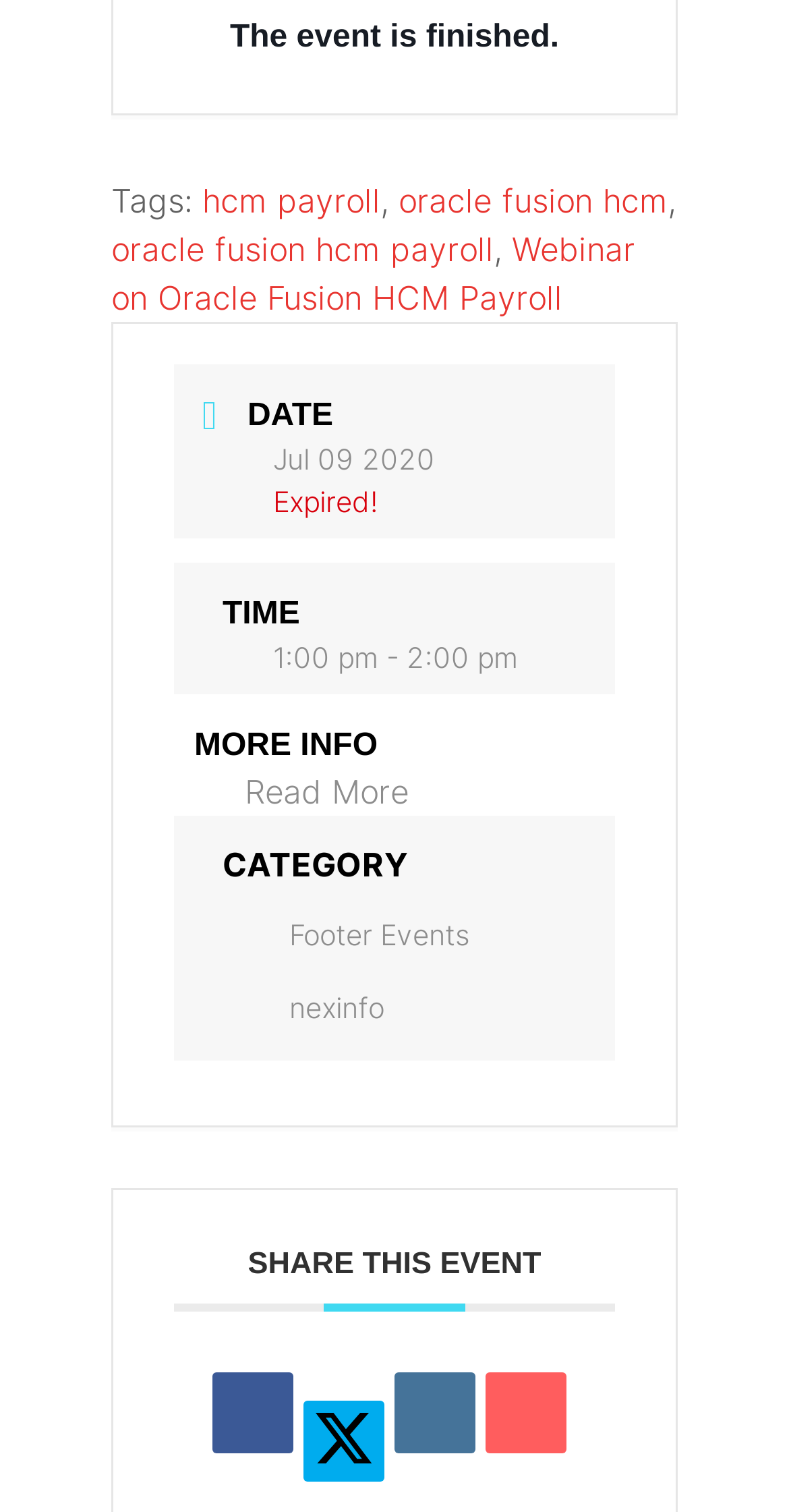What is the status of the event?
Based on the image, answer the question with as much detail as possible.

The status of the event can be determined by looking at the heading 'The event is finished.' at the top of the webpage, which indicates that the event has already taken place.